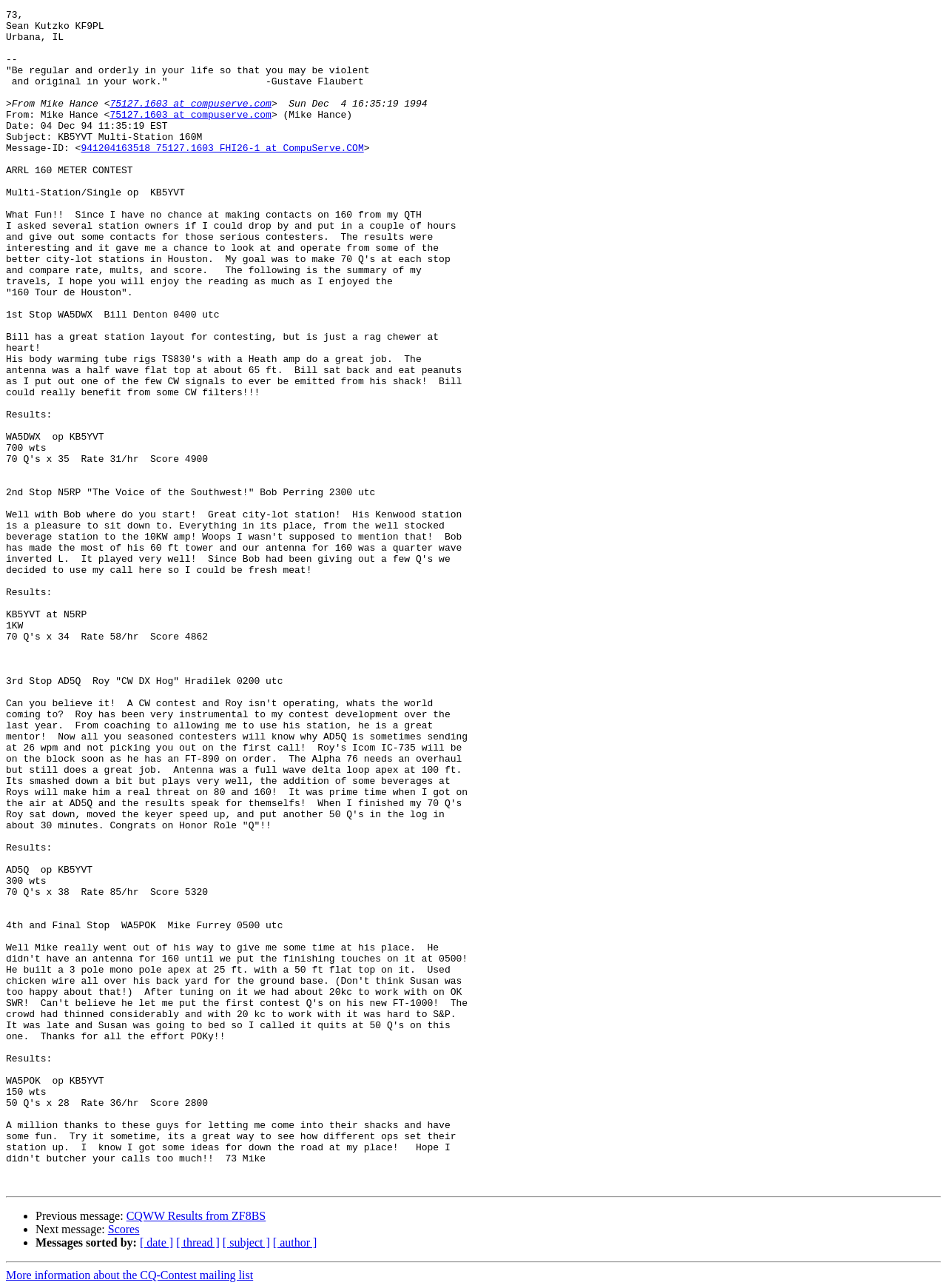Extract the bounding box coordinates for the HTML element that matches this description: "Scores". The coordinates should be four float numbers between 0 and 1, i.e., [left, top, right, bottom].

[0.114, 0.95, 0.147, 0.959]